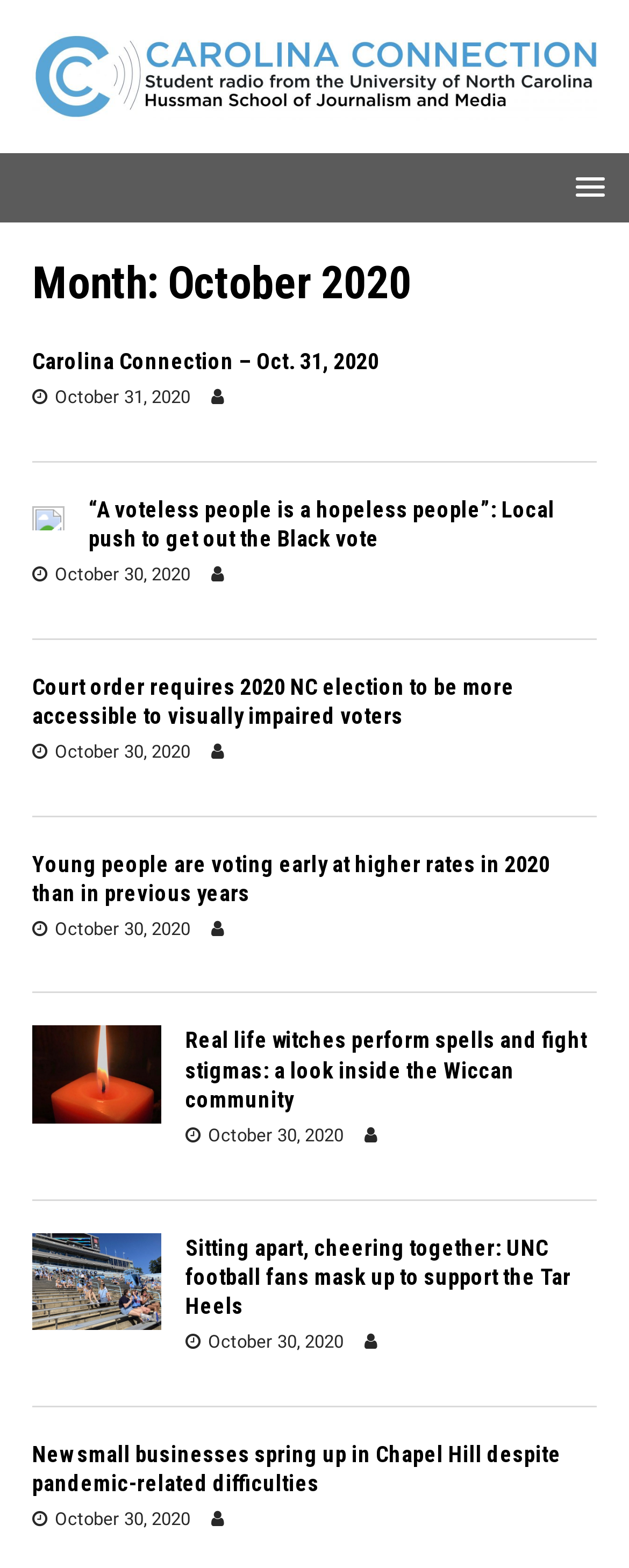Given the description of the UI element: "MENU", predict the bounding box coordinates in the form of [left, top, right, bottom], with each value being a float between 0 and 1.

[0.872, 0.103, 0.987, 0.135]